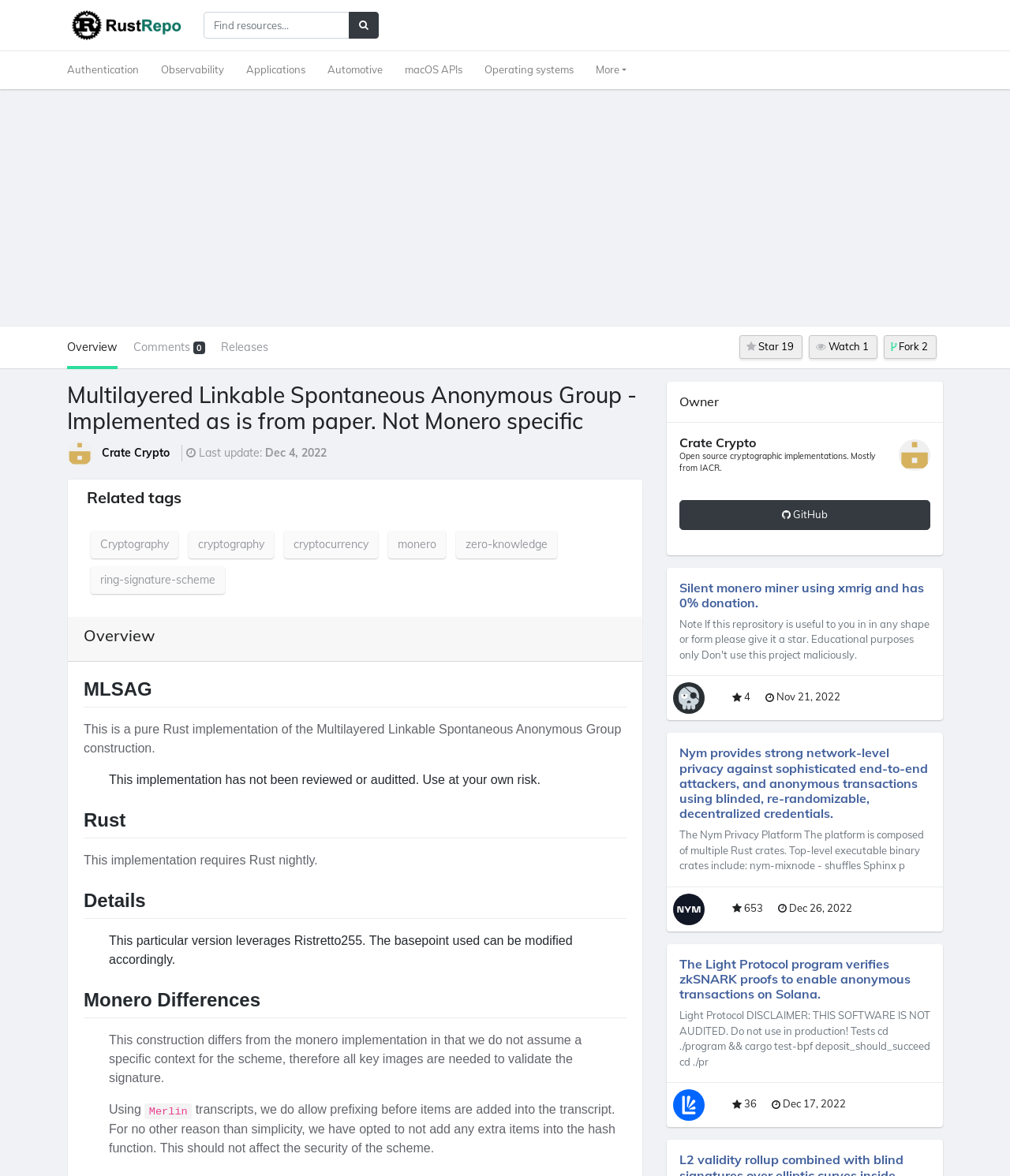Please find the bounding box for the UI element described by: "aria-describedby="basic-addon2" aria-label="Search" name="q" placeholder="Find resources..."".

[0.202, 0.01, 0.346, 0.033]